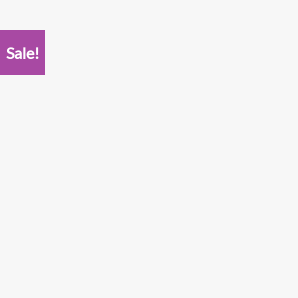Refer to the image and provide a thorough answer to this question:
What is the purpose of the 'Sale!' banner?

The caption states that the 'Sale!' banner is designed to draw attention, typically displayed on products to highlight discounts or special deals, indicating its purpose is to attract shoppers' attention to the promotional offer.